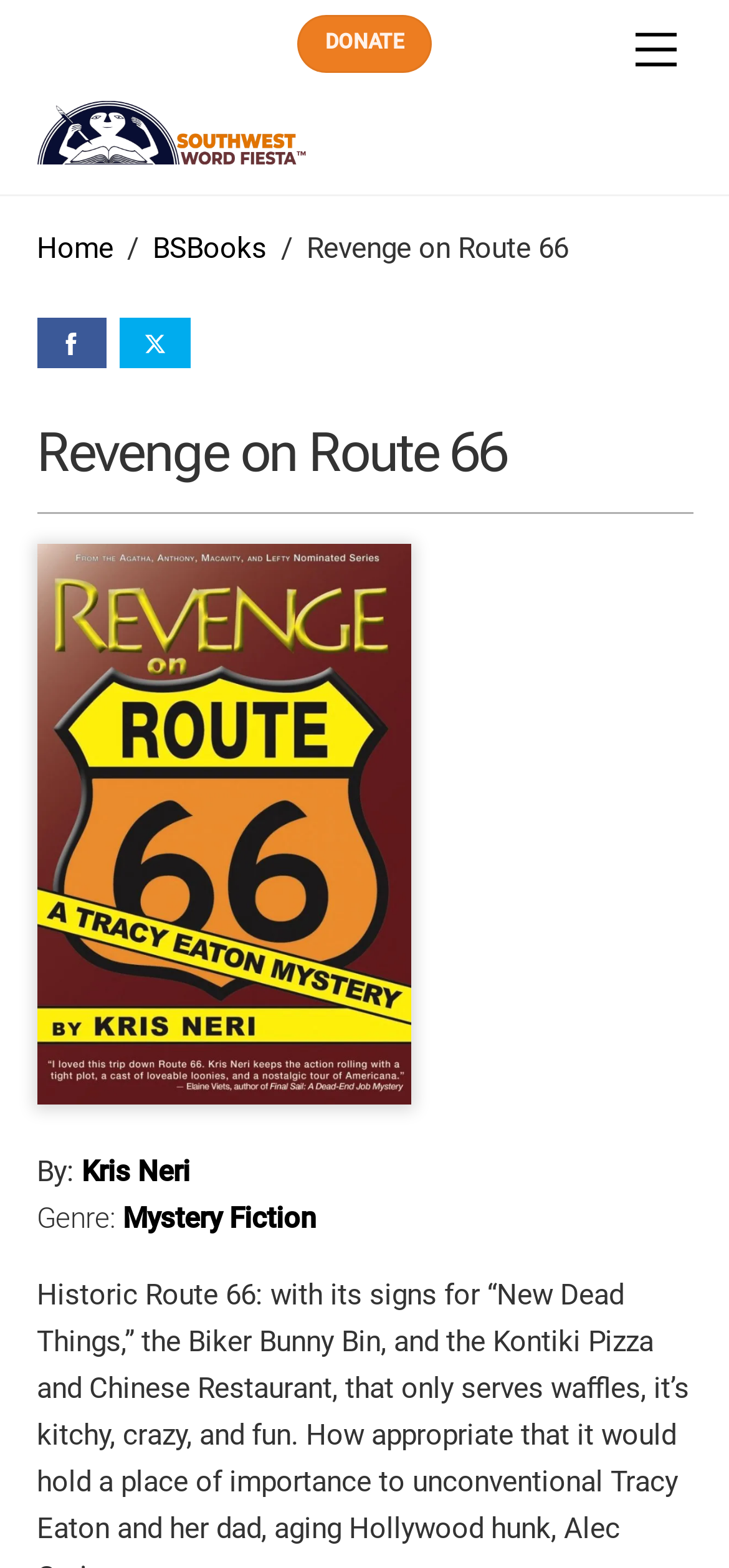Examine the image carefully and respond to the question with a detailed answer: 
What is the genre of the book?

I found the answer by looking at the static text element 'Genre:' and the link element 'Mystery Fiction' which suggests that the genre of the book is Mystery Fiction.